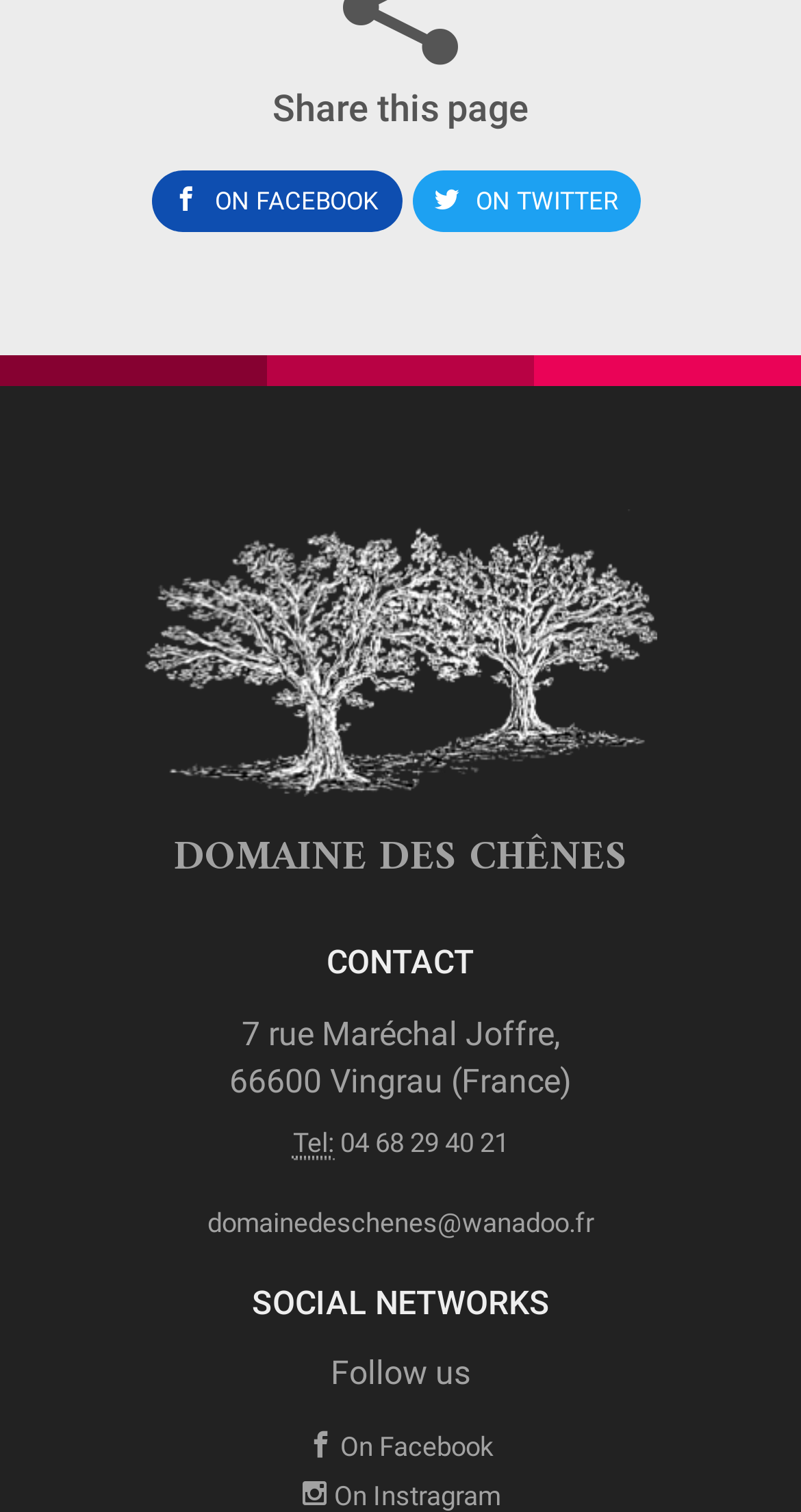Please respond to the question with a concise word or phrase:
What is the phone number of Domaine des Chênes?

04 68 29 40 21